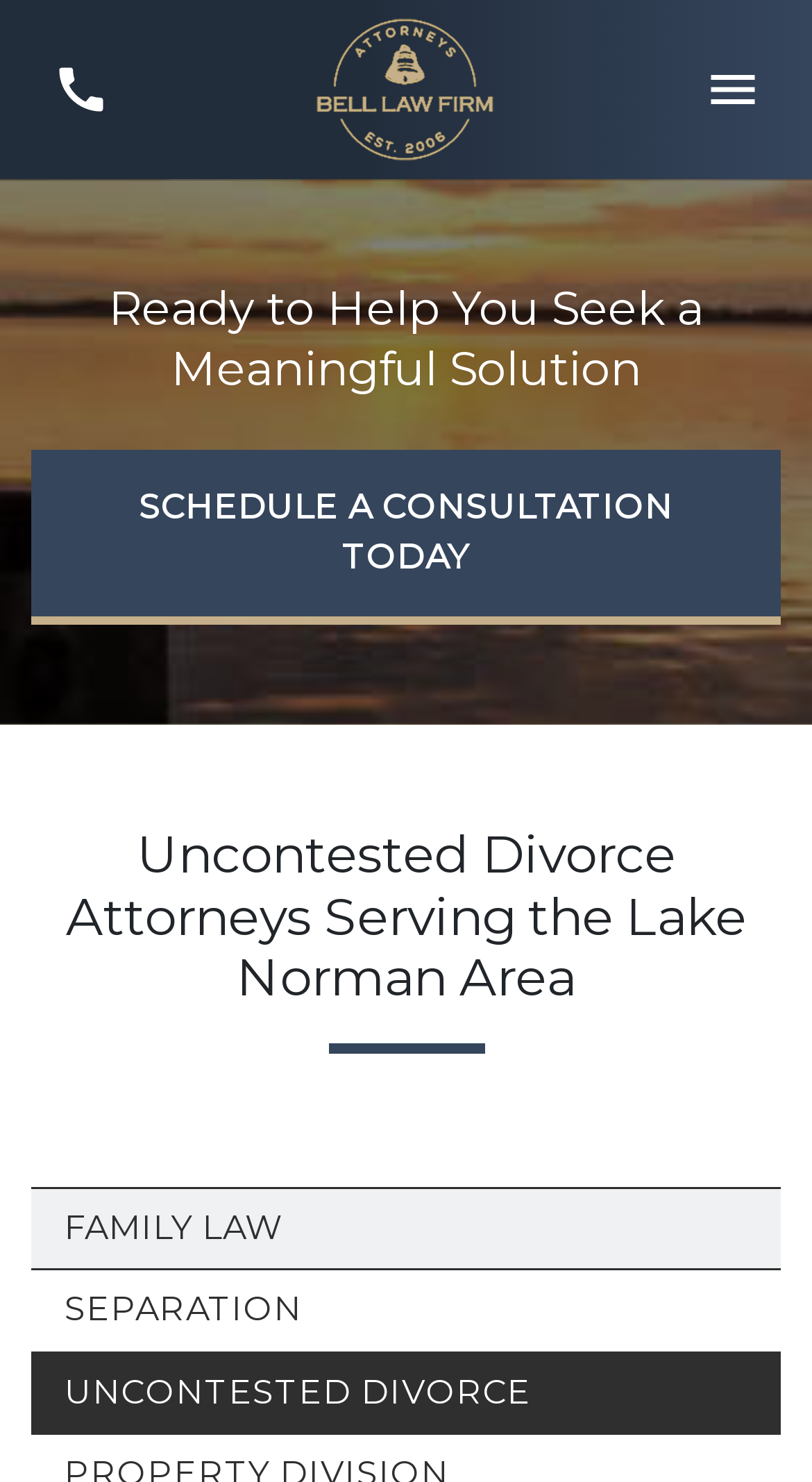Find the bounding box coordinates for the HTML element specified by: "Separation".

[0.038, 0.858, 0.962, 0.912]